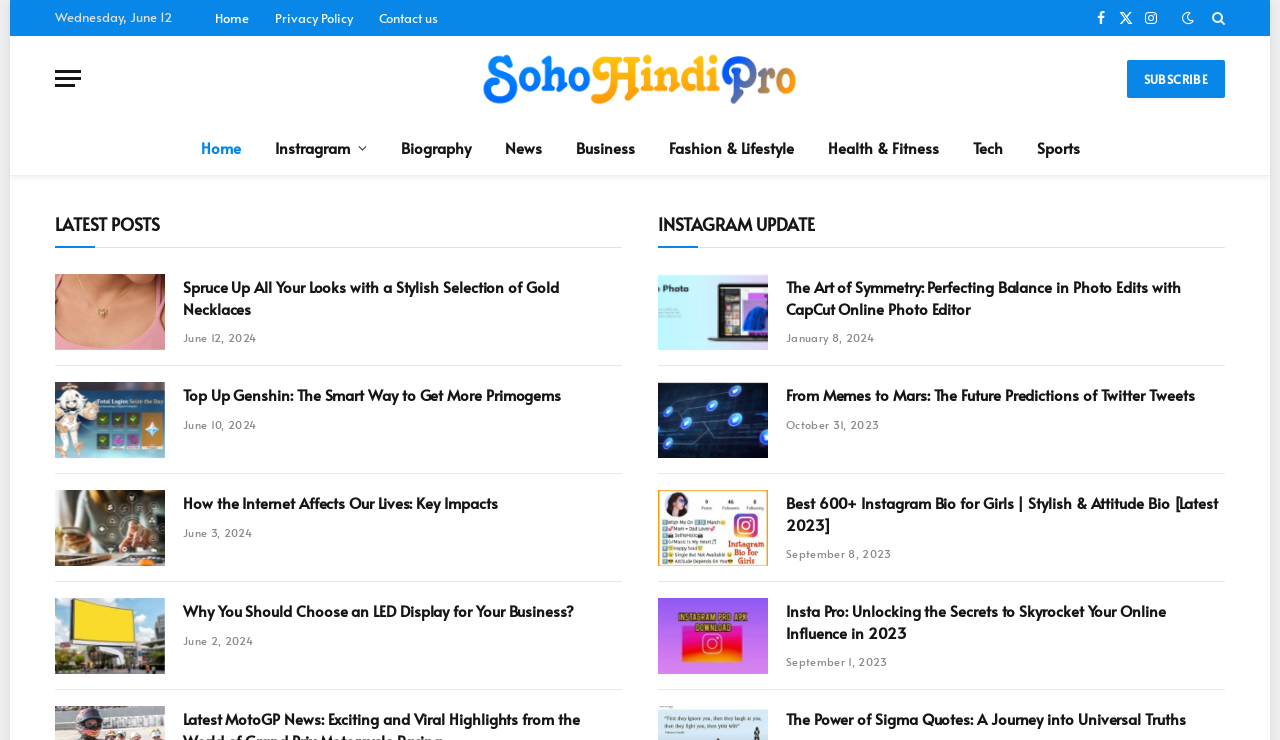How many social media links are at the top?
Using the screenshot, give a one-word or short phrase answer.

4